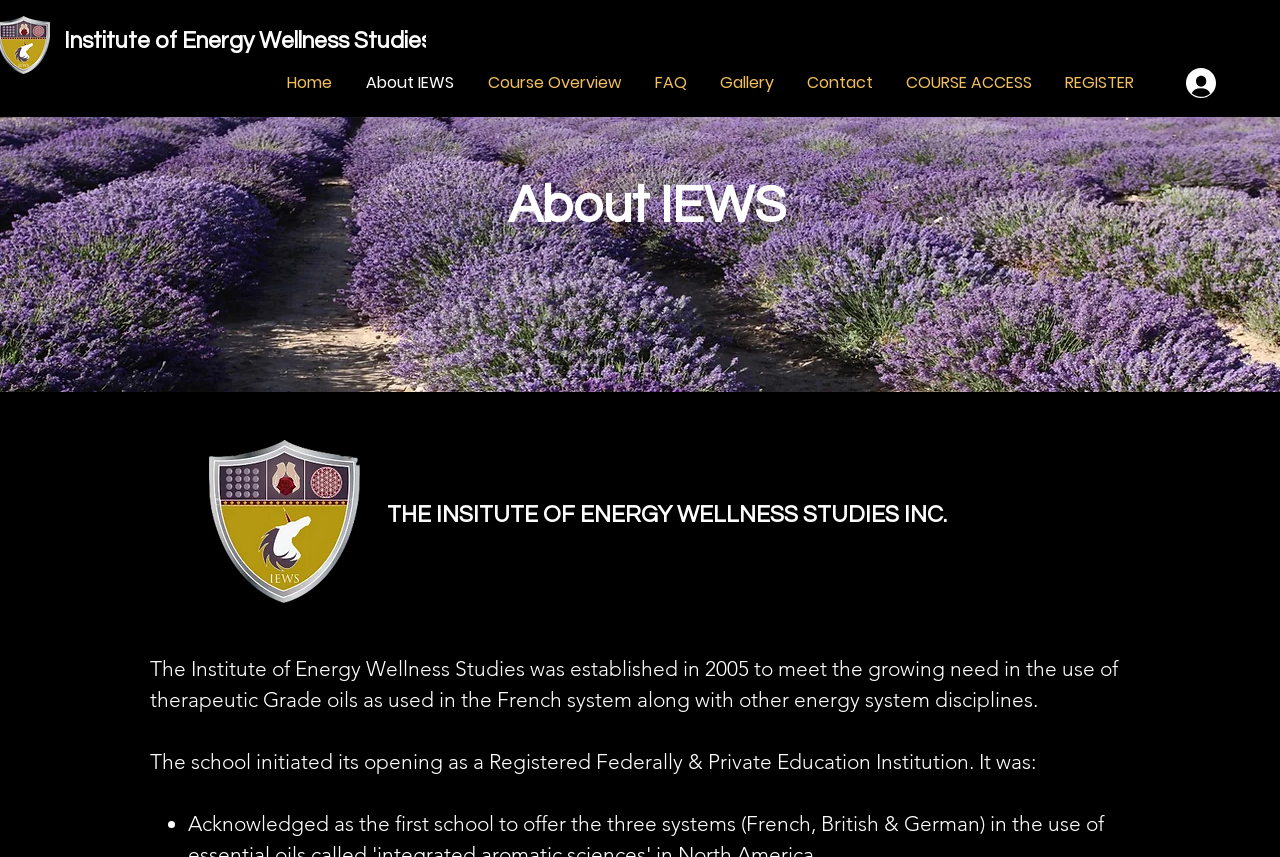Using the elements shown in the image, answer the question comprehensively: How many links are in the navigation menu?

The navigation menu is located at the top of the webpage, and it contains 8 links: 'Home', 'About IEWS', 'Course Overview', 'FAQ', 'Gallery', 'Contact', 'COURSE ACCESS', and 'REGISTER'.